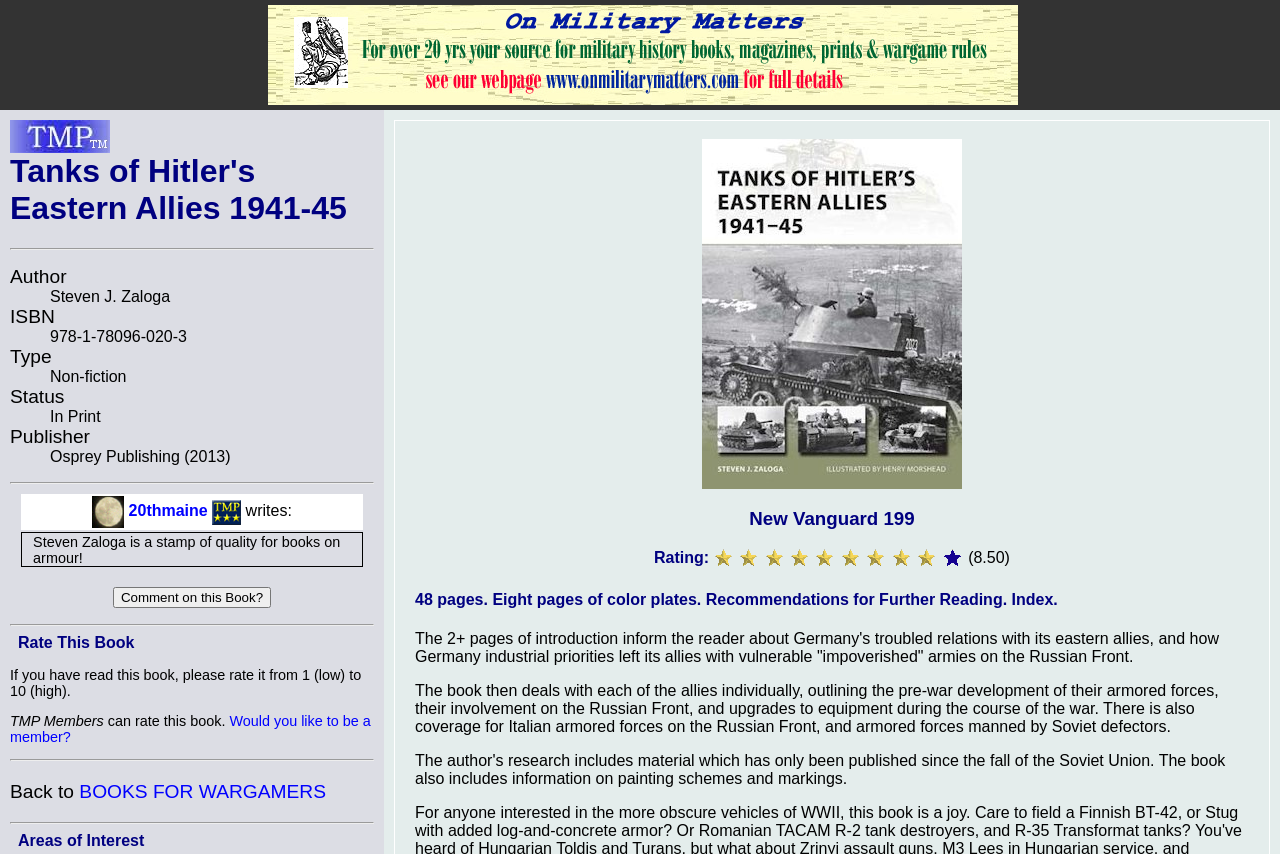Highlight the bounding box coordinates of the region I should click on to meet the following instruction: "Rate this book".

[0.511, 0.643, 0.554, 0.663]